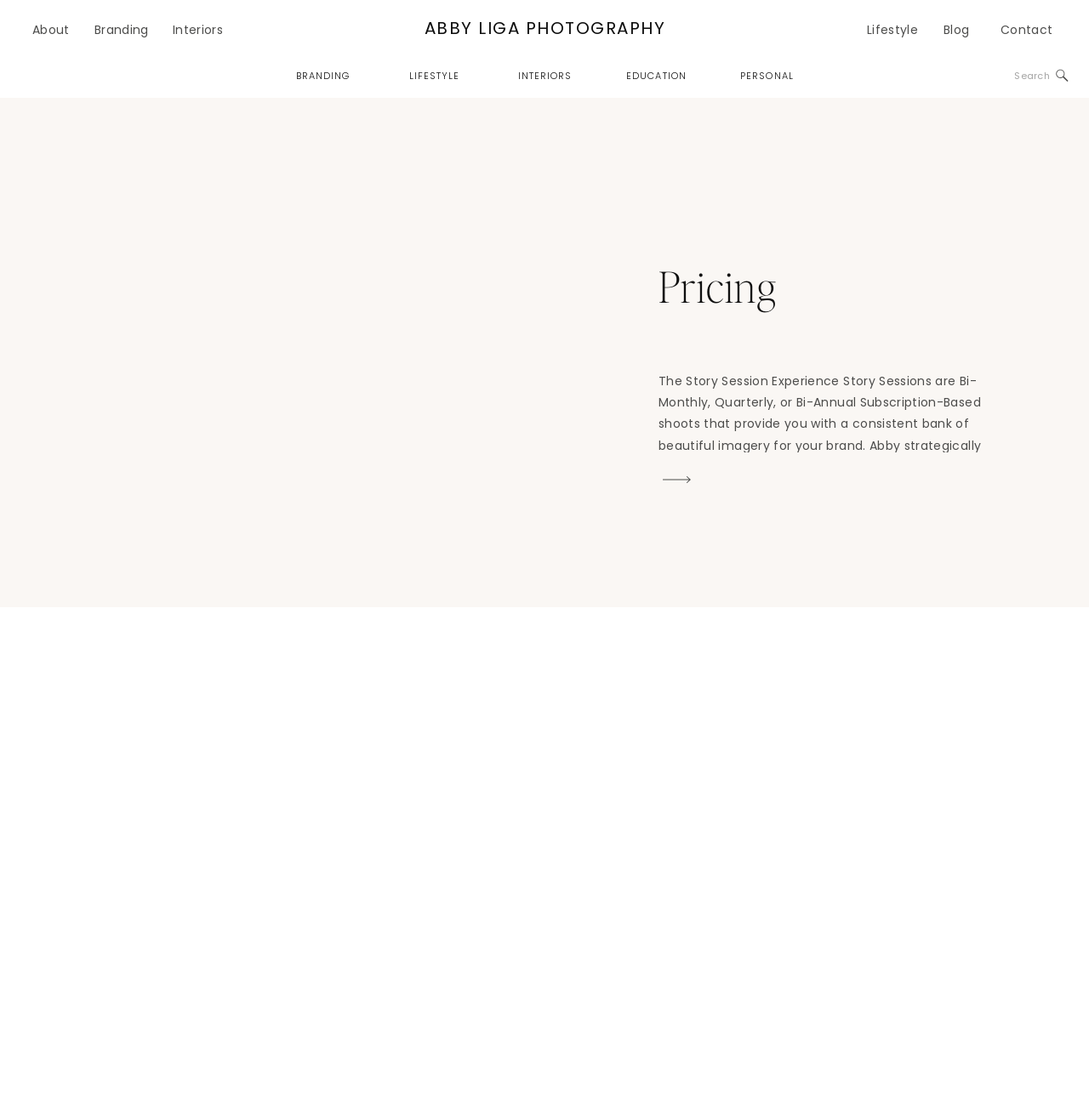Identify the bounding box coordinates for the UI element described as follows: parent_node: Search for: name="s" placeholder="Search". Use the format (top-left x, top-left y, bottom-right x, bottom-right y) and ensure all values are floating point numbers between 0 and 1.

[0.856, 0.061, 0.964, 0.075]